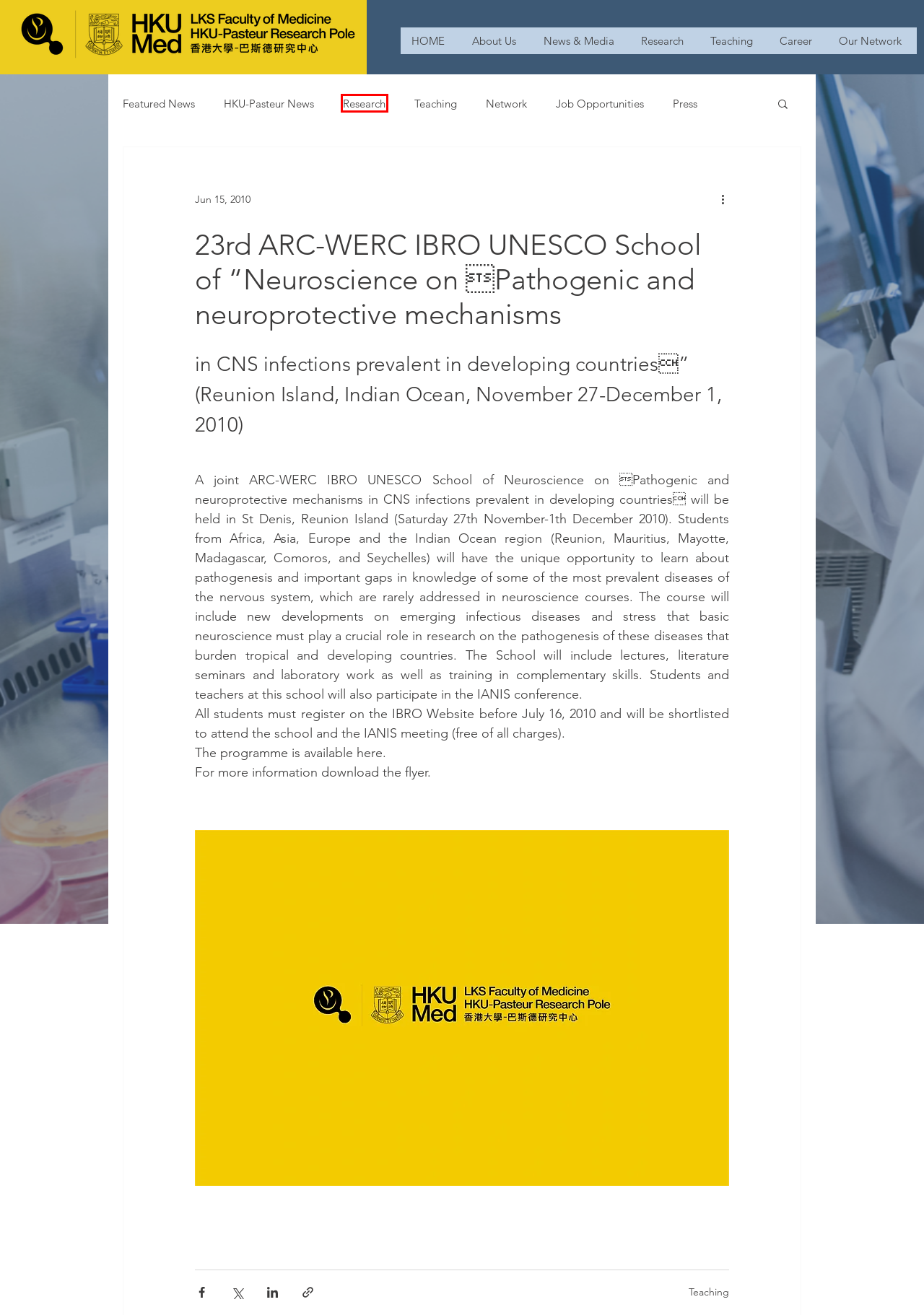Given a webpage screenshot featuring a red rectangle around a UI element, please determine the best description for the new webpage that appears after the element within the bounding box is clicked. The options are:
A. Research | HKU-Pasteur
B. Teaching | HKU-Pasteur
C. Teaching
D. Career | HKU-Pasteur
E. Press
F. Job Opportunities
G. Research
H. About Us | HKU-Pasteur

G